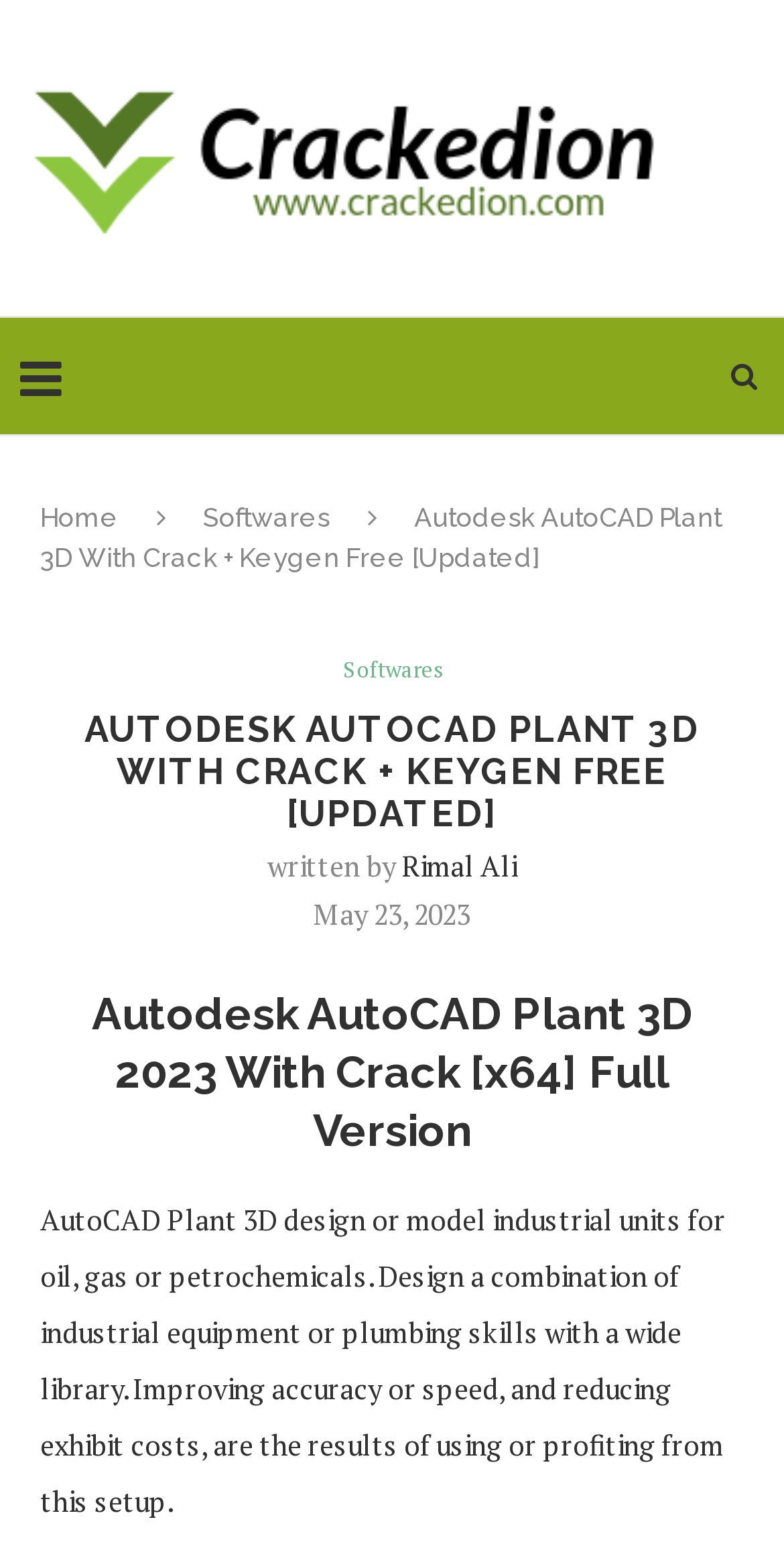Who wrote the article?
Please analyze the image and answer the question with as much detail as possible.

The static text 'written by' is followed by a link 'Rimal Ali', indicating that Rimal Ali is the author of the article.